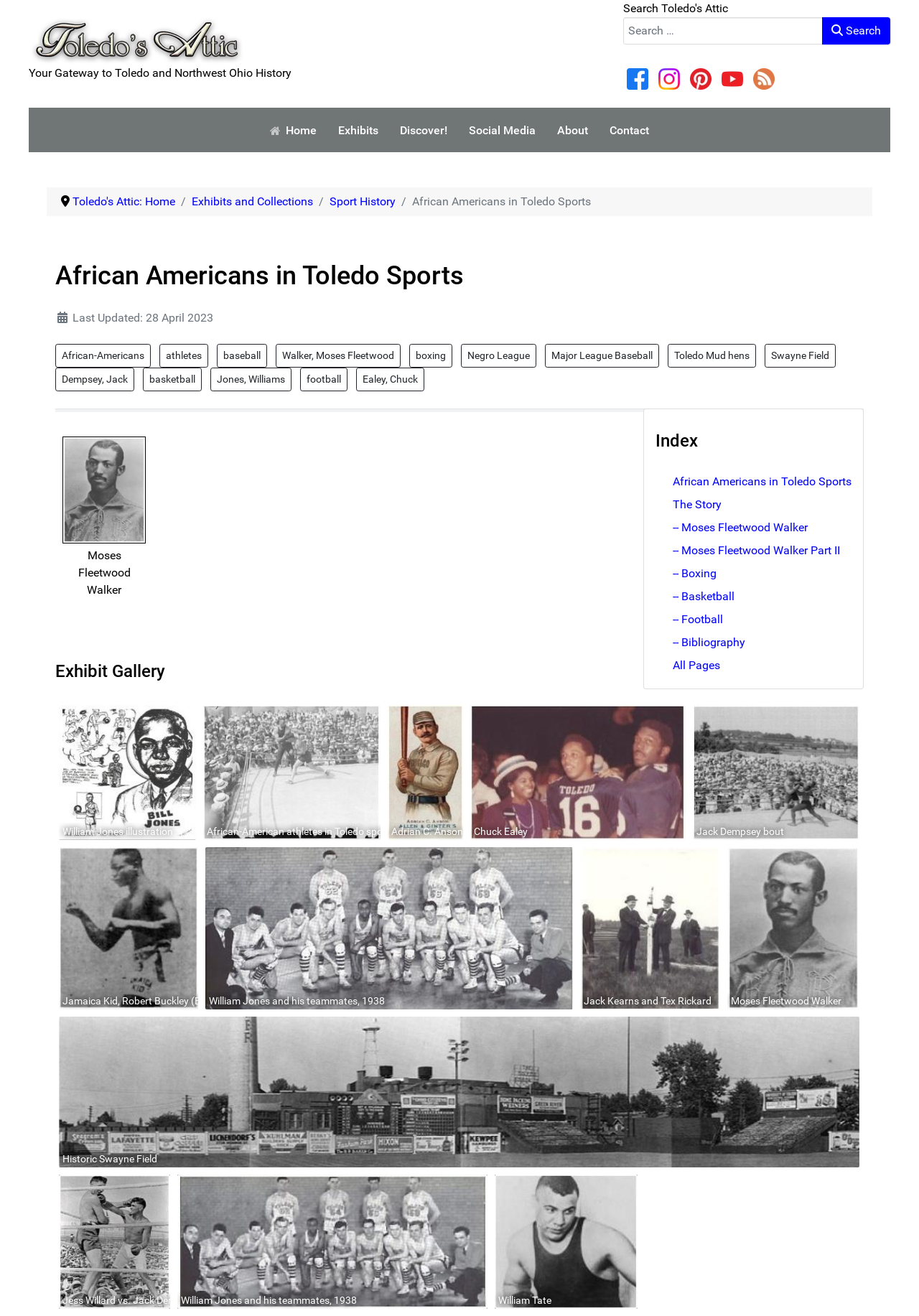What is the topic of the exhibit?
Refer to the image and give a detailed answer to the query.

I found the answer by looking at the heading 'African Americans in Toledo Sports' and the description list details below it, which suggests that the exhibit is about African Americans in Toledo Sports.